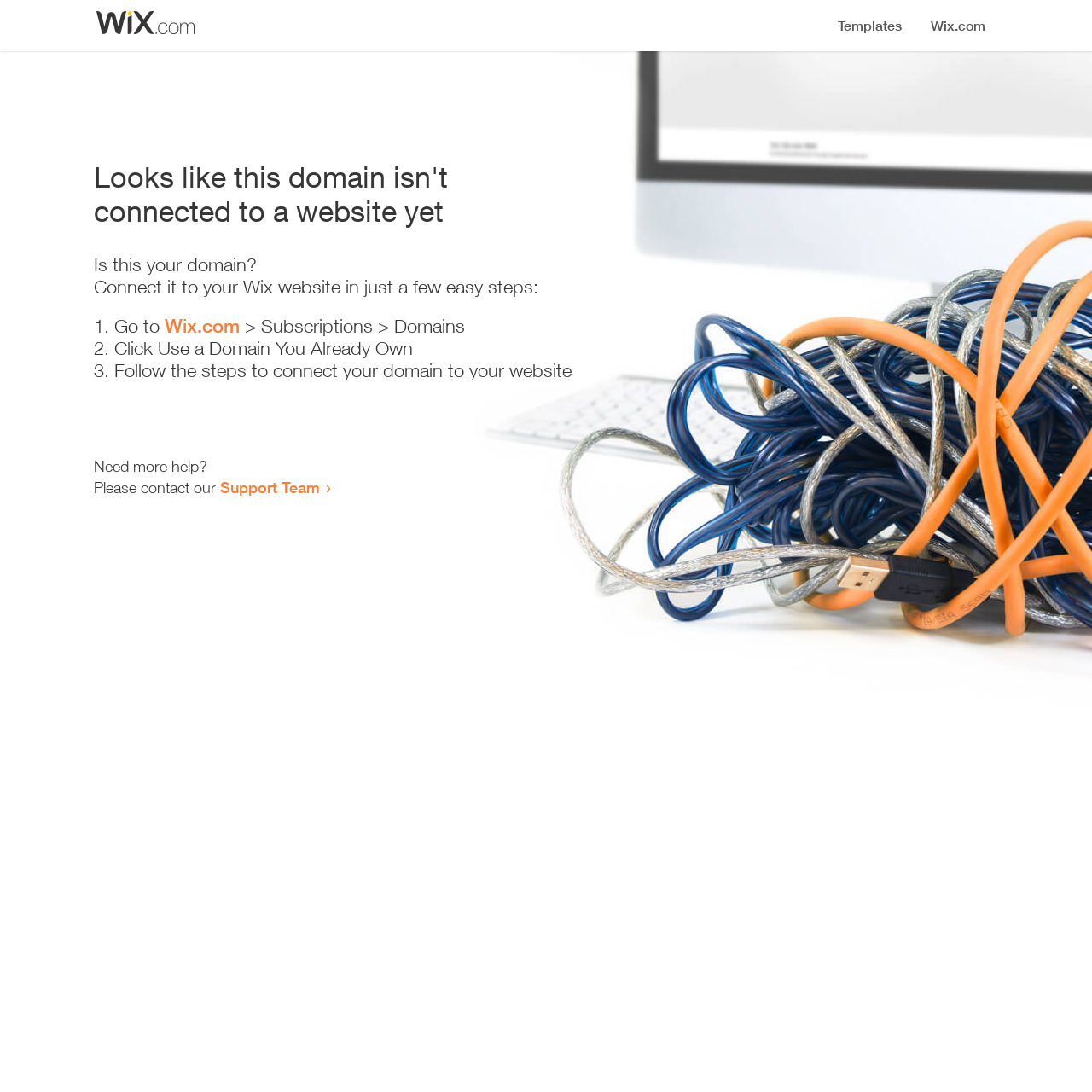Respond to the question below with a single word or phrase: What is the first step to connect the domain to the website?

Go to Wix.com